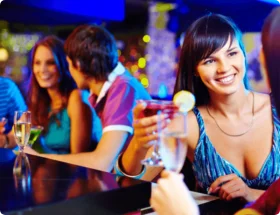Provide a comprehensive description of the image.

The image showcases a lively scene at a bar or social gathering where a group of young adults is enjoying their time together. In the foreground, a woman with long, dark hair is smiling broadly at her friends while holding a cocktail adorned with a slice of lemon, suggesting a festive and relaxed atmosphere. She is wearing a blue, stylish top that complements her cheerful demeanor. Behind her, two friends are engaged in conversation, and their expressions indicate they are having a good time. The background is softly illuminated with colorful lights, enhancing the vibrant nightlife setting, creating an ambiance that invites social interaction and enjoyment. This image evokes a sense of camaraderie and celebration in a contemporary social context.